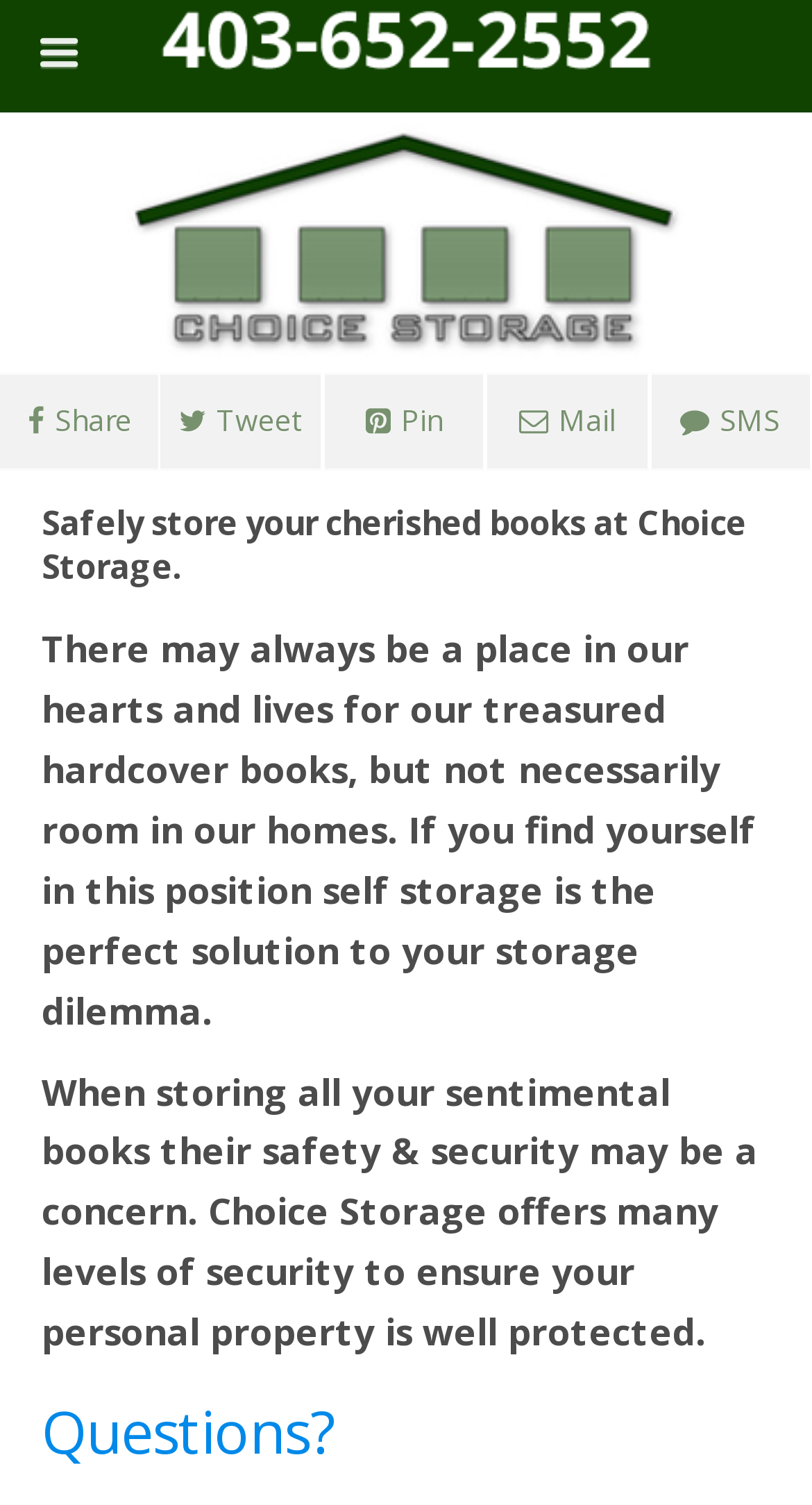Identify the main heading from the webpage and provide its text content.

Too Many Books Taking Up Valuable Space?